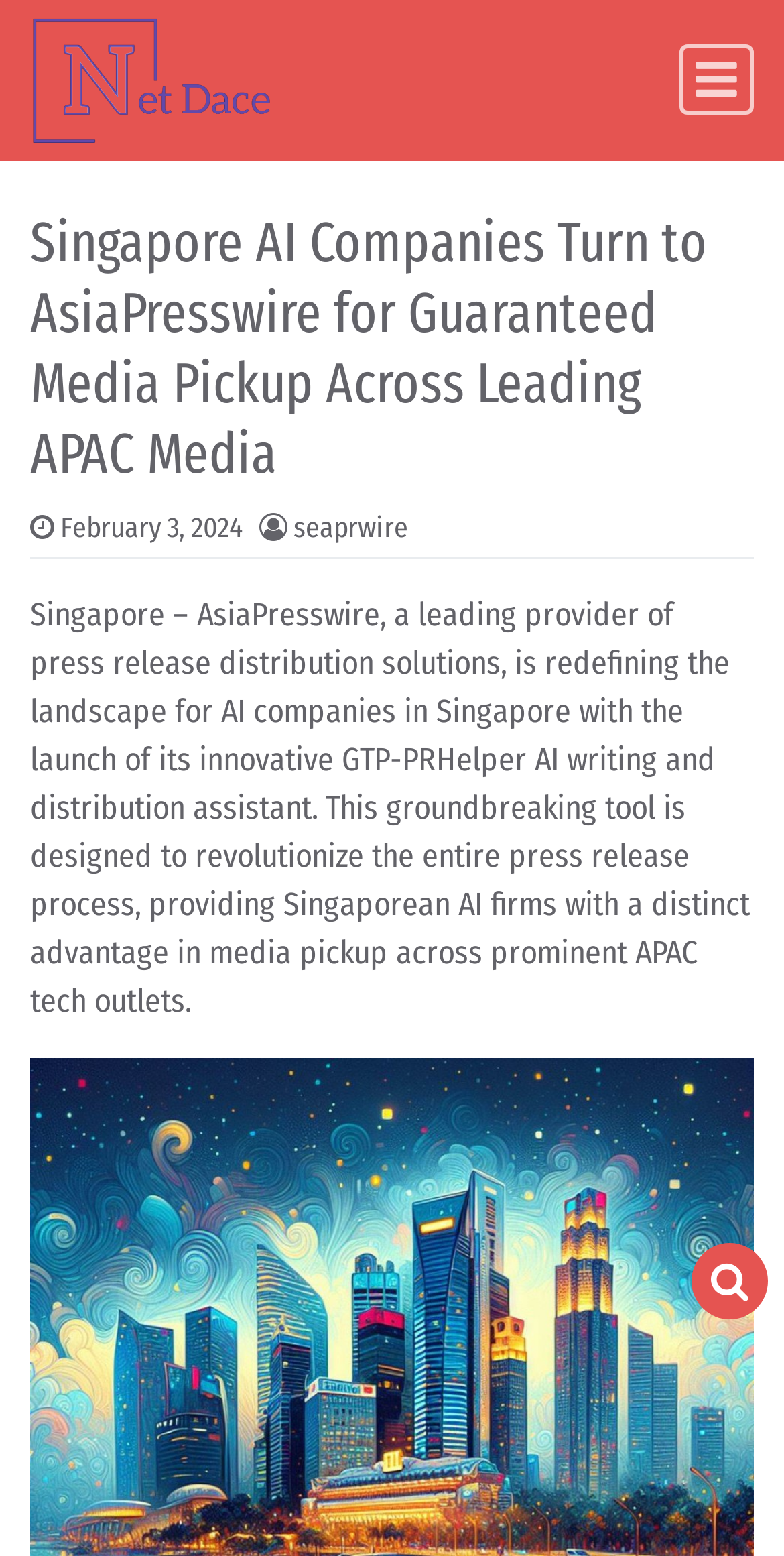Produce an extensive caption that describes everything on the webpage.

The webpage is about Singapore AI companies using AsiaPresswire for guaranteed media pickup across leading APAC media outlets. At the top-left corner, there is a "Skip to content" link. Below it, there is a main navigation bar that spans the entire width of the page, containing a "Net Dace" link with an accompanying image on the left side, a "Toggle navigation" button on the right side, and an "Open pop up search form" button further to the right.

Below the navigation bar, there is a header section that occupies most of the page width. It contains a heading that summarizes the content of the webpage, followed by a date "February 3, 2024" and a link to "seaprwire". 

The main content of the webpage is a paragraph of text that describes how AsiaPresswire is helping Singaporean AI companies with its innovative GTP-PRHelper AI writing and distribution assistant, providing them with a distinct advantage in media pickup across prominent APAC tech outlets. This paragraph is positioned below the header section and occupies most of the page width.